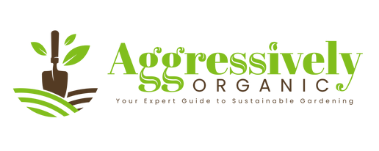Provide a brief response to the question using a single word or phrase: 
What is the purpose of the tagline 'Your Expert Guide to Sustainable Gardening'?

To provide trustworthy advice